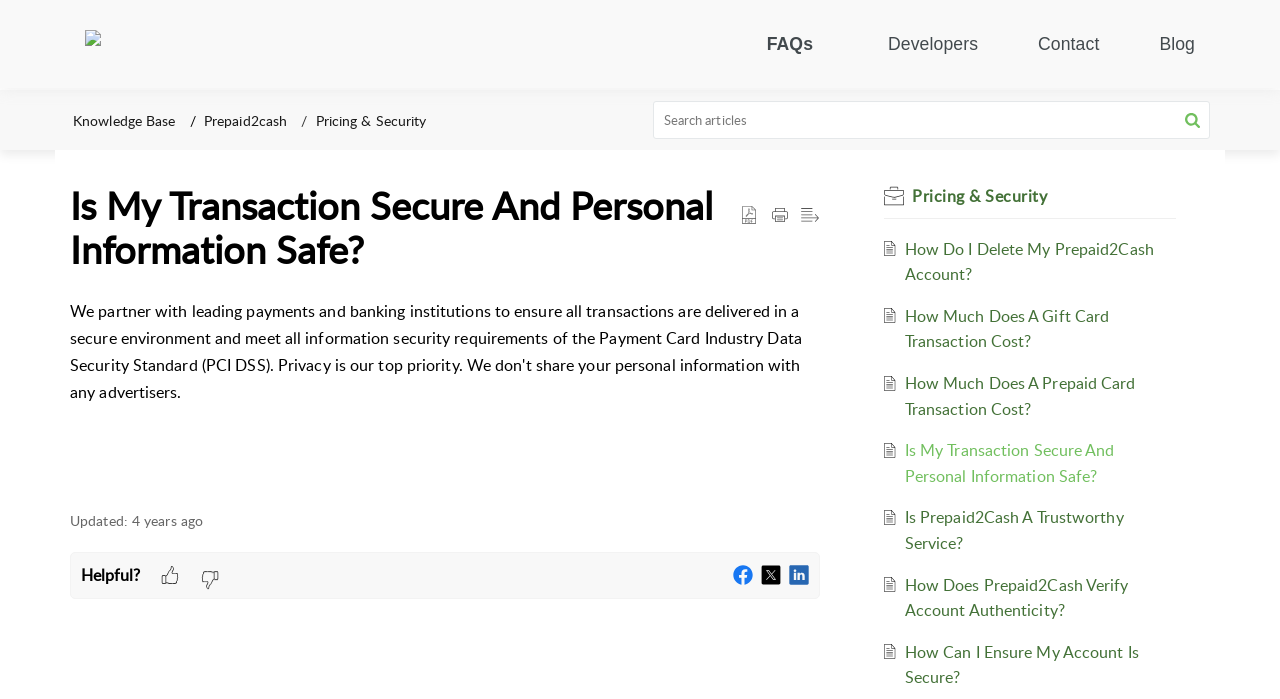Find the bounding box coordinates of the element's region that should be clicked in order to follow the given instruction: "Search articles". The coordinates should consist of four float numbers between 0 and 1, i.e., [left, top, right, bottom].

[0.51, 0.144, 0.945, 0.199]